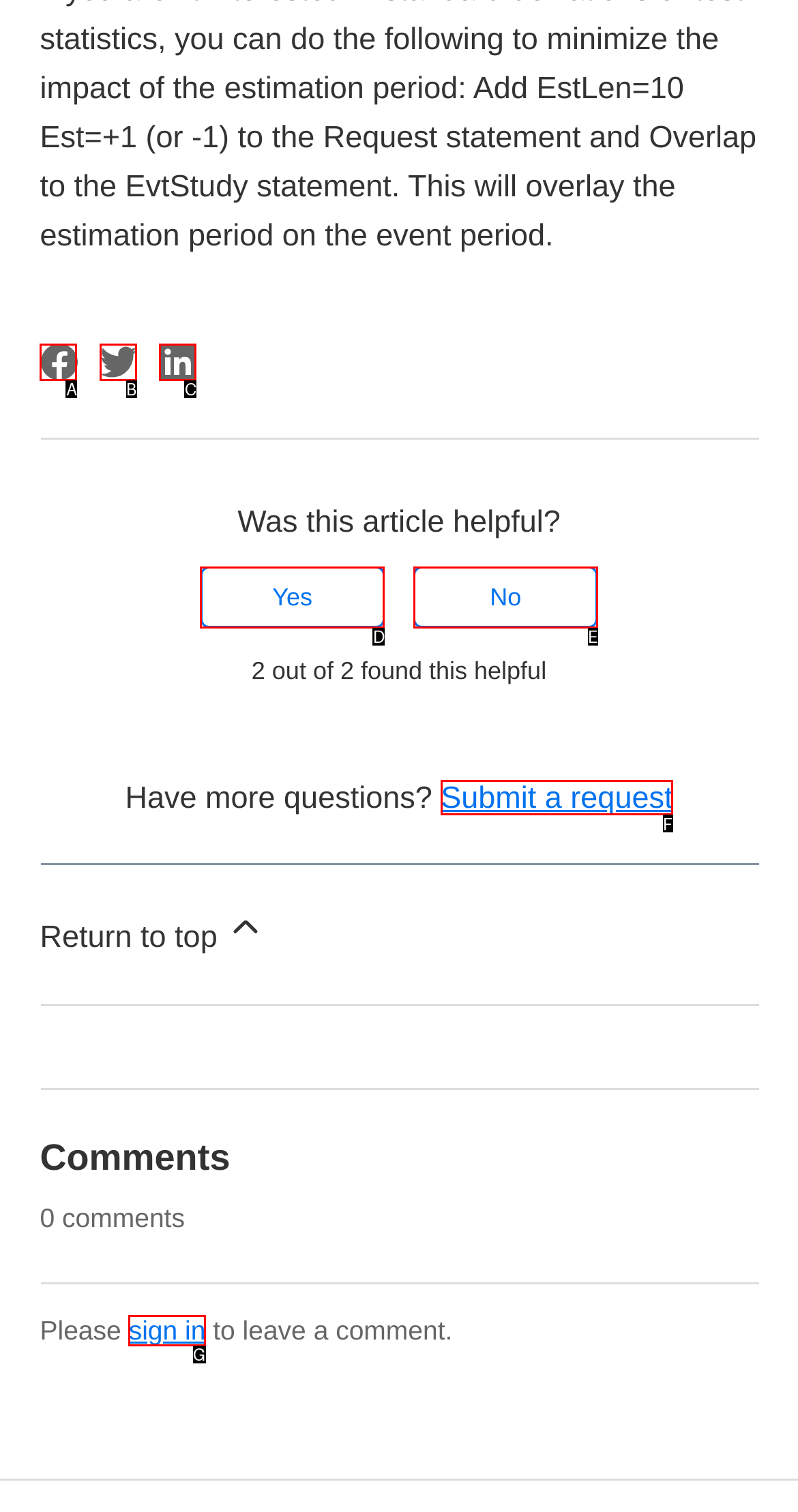Choose the letter of the UI element that aligns with the following description: sign in
State your answer as the letter from the listed options.

G